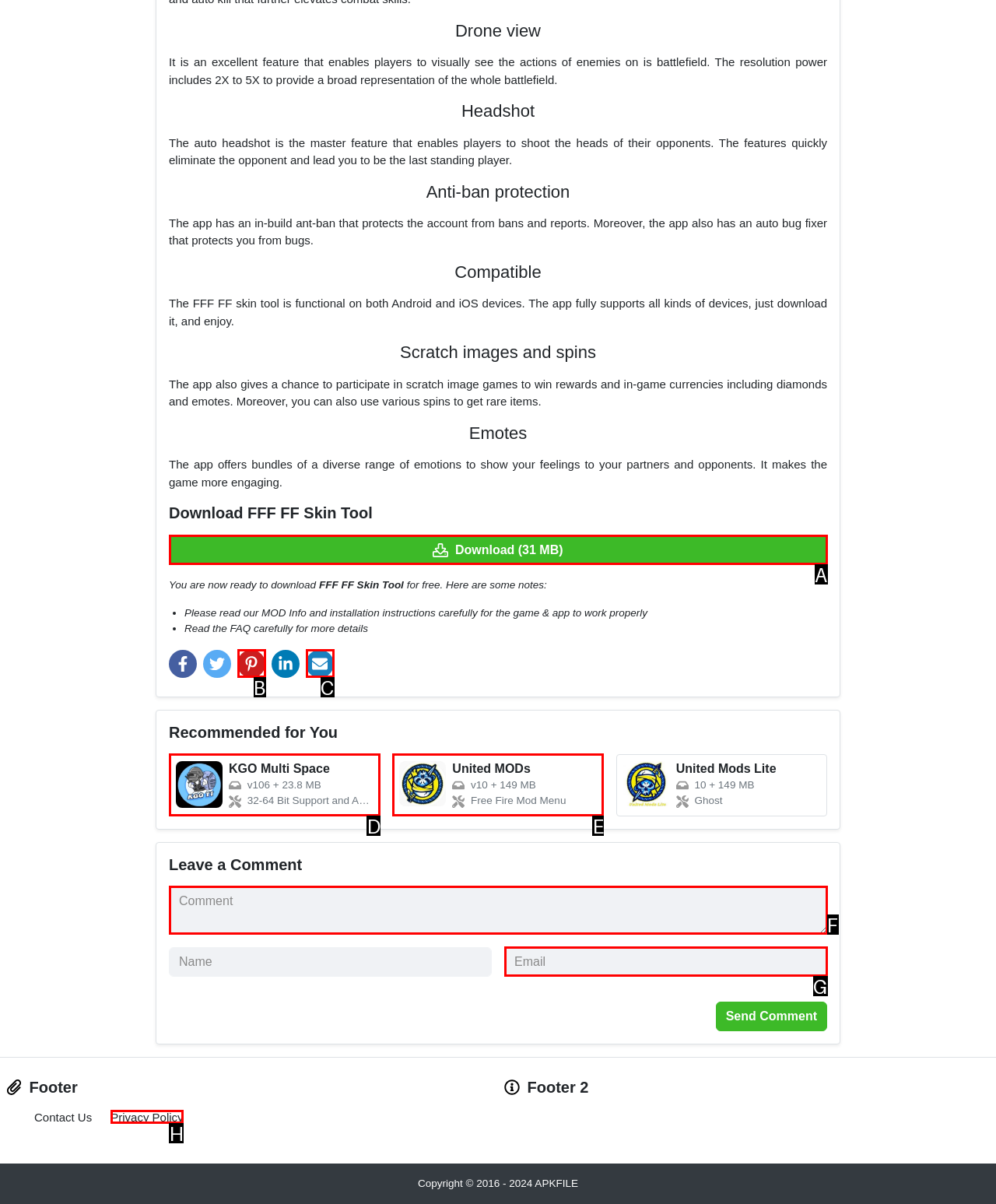Determine which UI element you should click to perform the task: Check recommended app KGO Multi Space
Provide the letter of the correct option from the given choices directly.

D